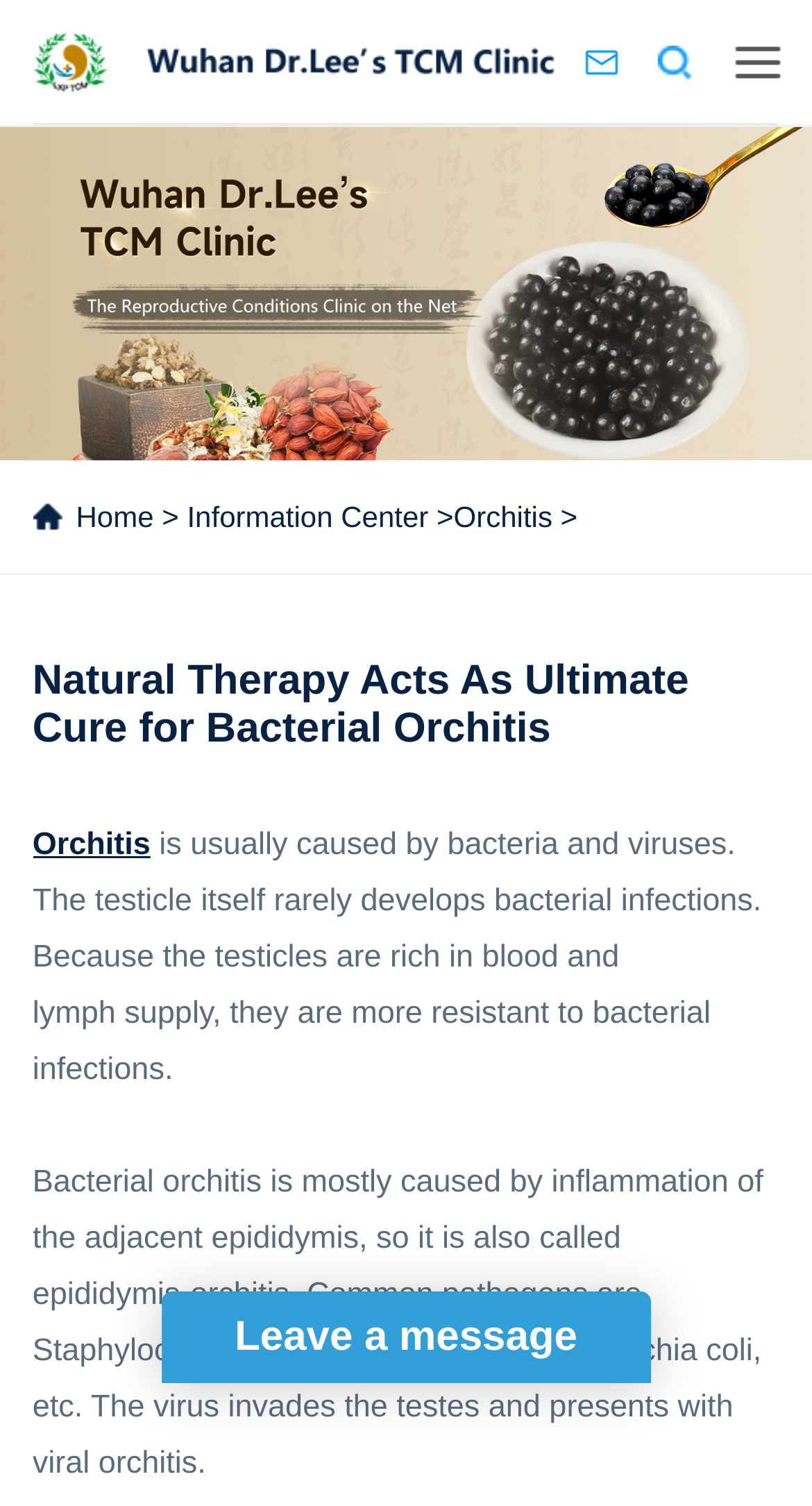What can you do if the chat agent is offline?
Provide a well-explained and detailed answer to the question.

I found the answer by looking at the link element with the text 'Chat button, agent offline' and its nearby StaticText element with the text 'Leave a message'. This suggests that if the chat agent is offline, you can leave a message instead.